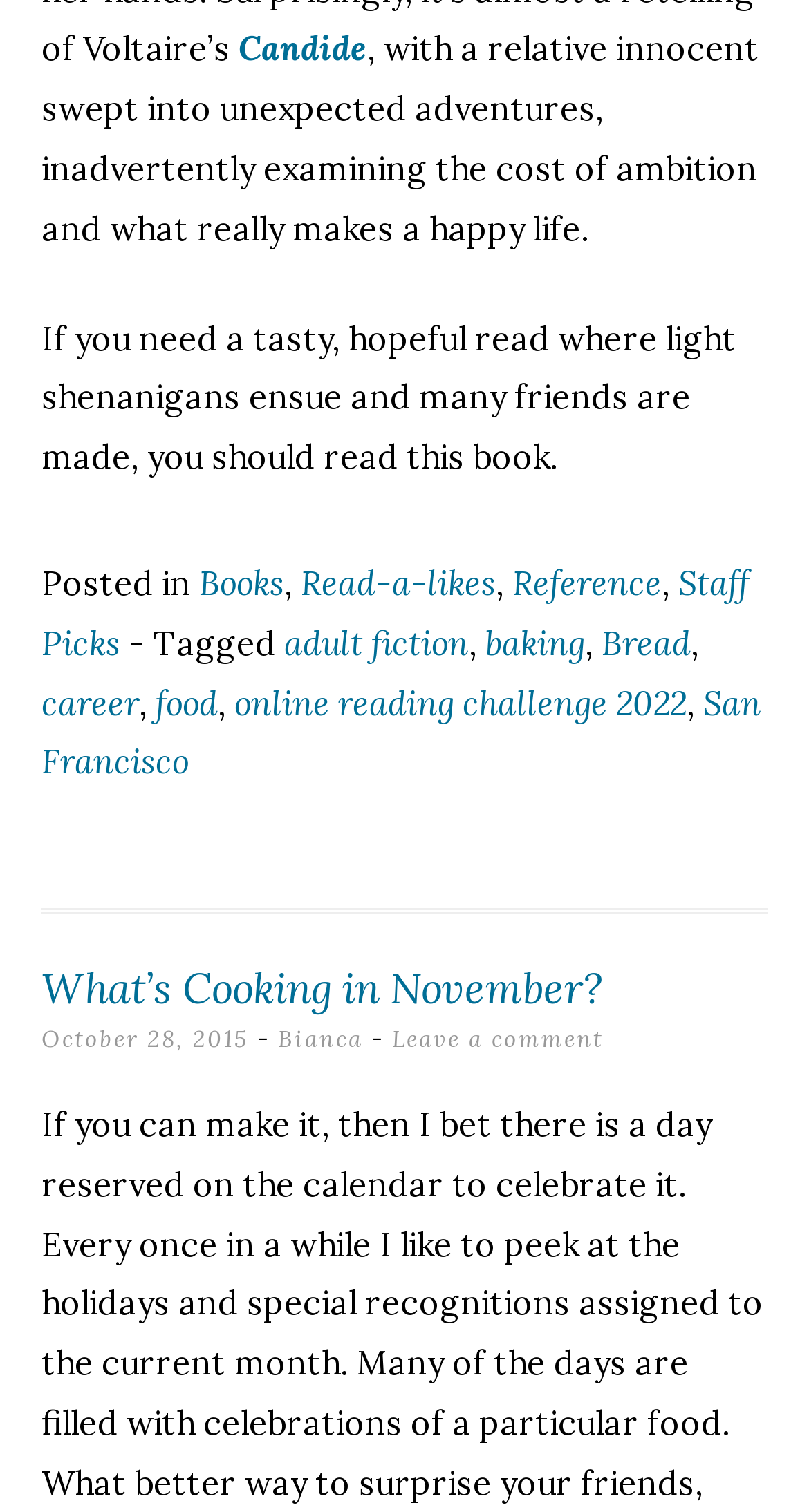What is the title of the book being described?
Examine the image and provide an in-depth answer to the question.

The title of the book being described is 'Candide', which is mentioned in the link element with ID 438 and OCR text 'Candide'.